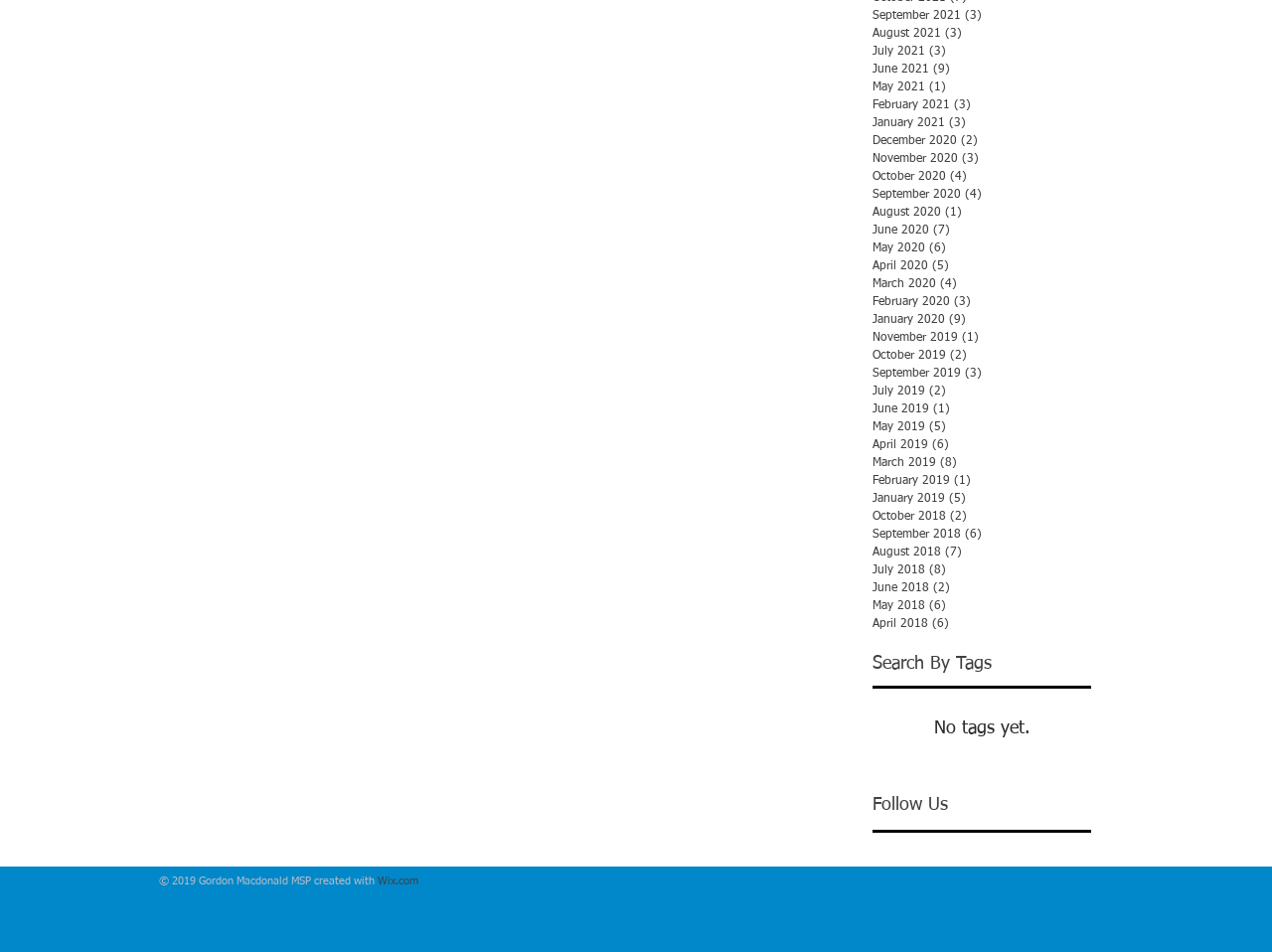What is the link at the bottom of the webpage?
Respond with a short answer, either a single word or a phrase, based on the image.

Wix.com